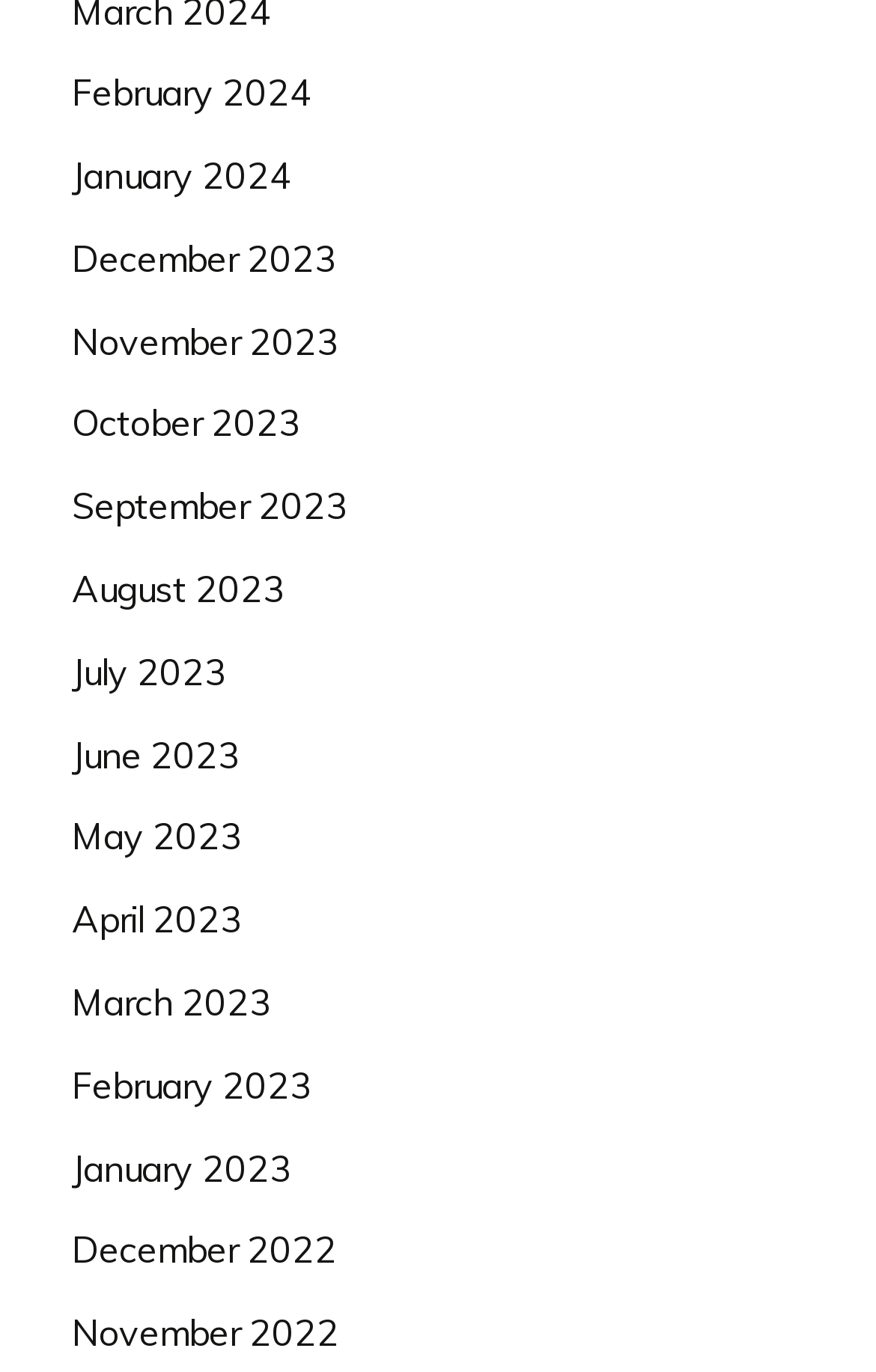Identify the bounding box coordinates for the region of the element that should be clicked to carry out the instruction: "browse December 2023". The bounding box coordinates should be four float numbers between 0 and 1, i.e., [left, top, right, bottom].

[0.082, 0.172, 0.385, 0.205]